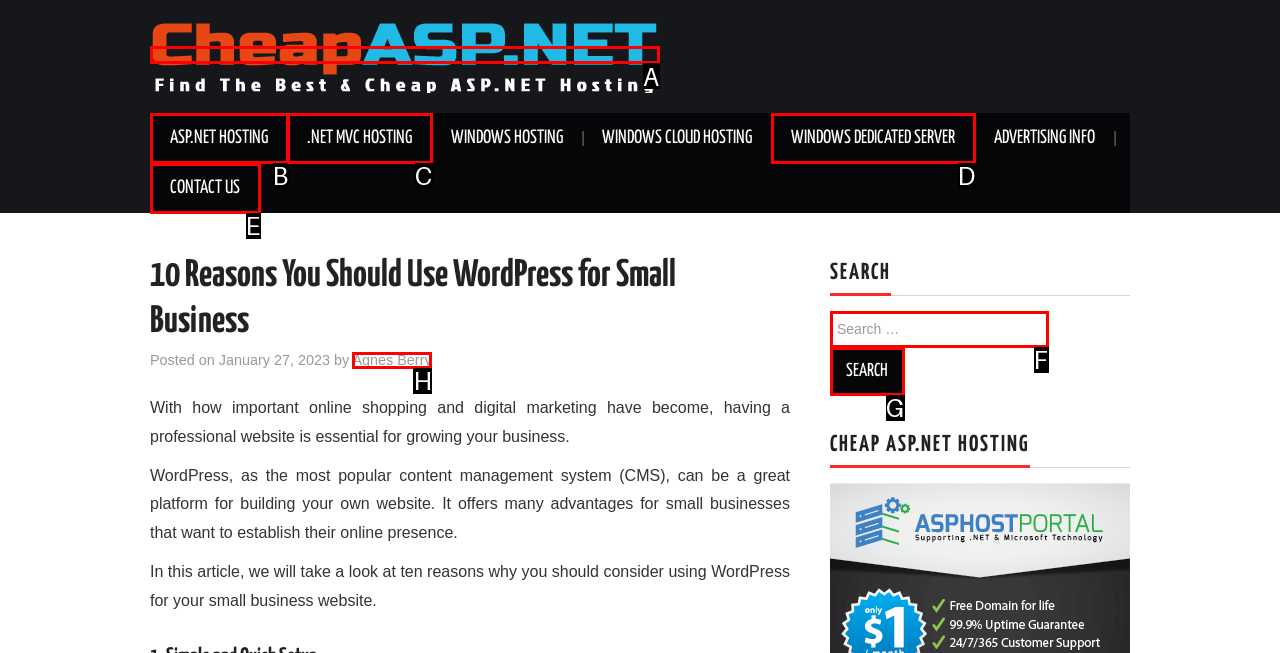Based on the given description: parent_node: Search for: value="Search", identify the correct option and provide the corresponding letter from the given choices directly.

G